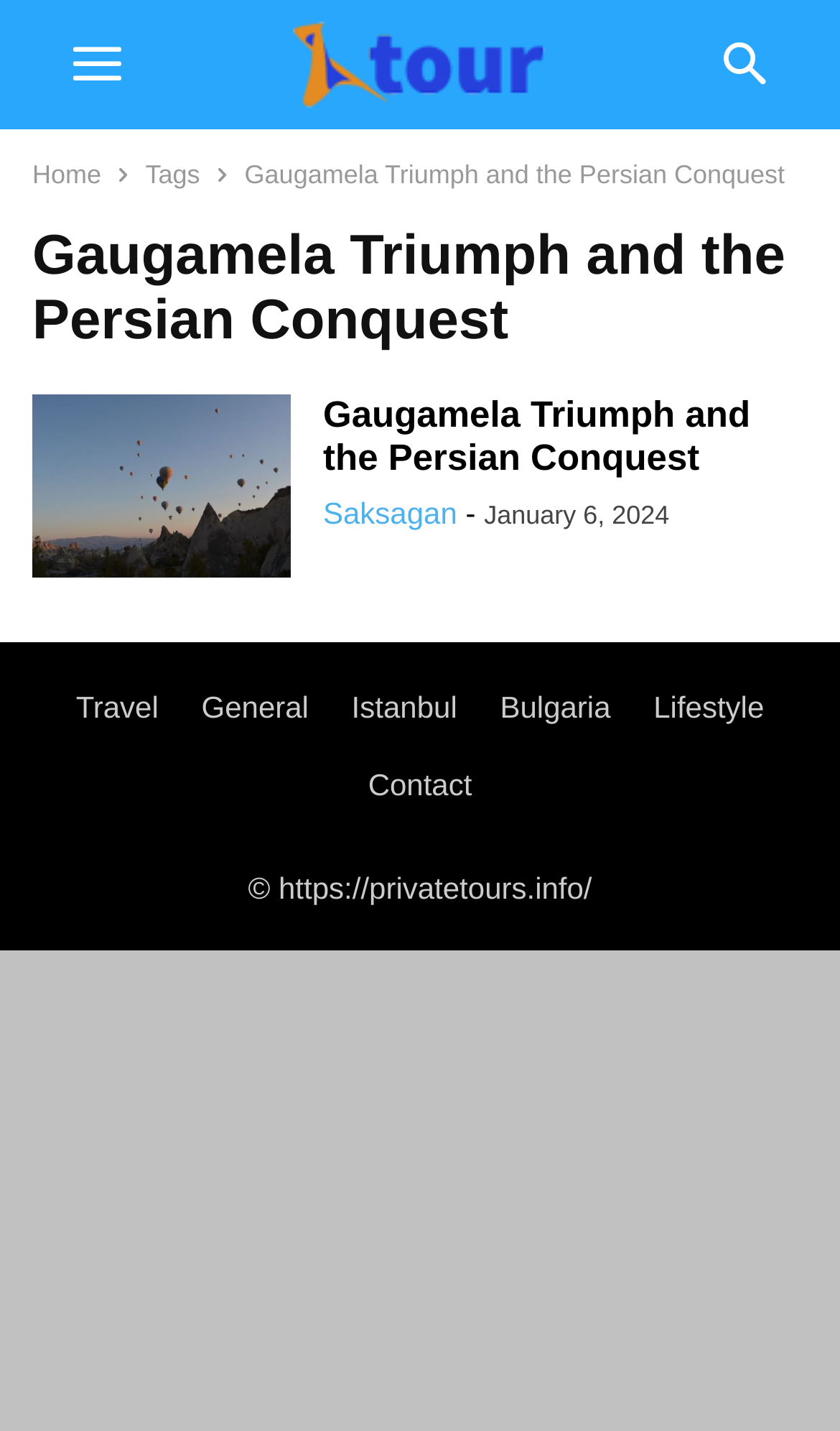Please specify the bounding box coordinates of the region to click in order to perform the following instruction: "view Travel category".

[0.09, 0.482, 0.189, 0.506]